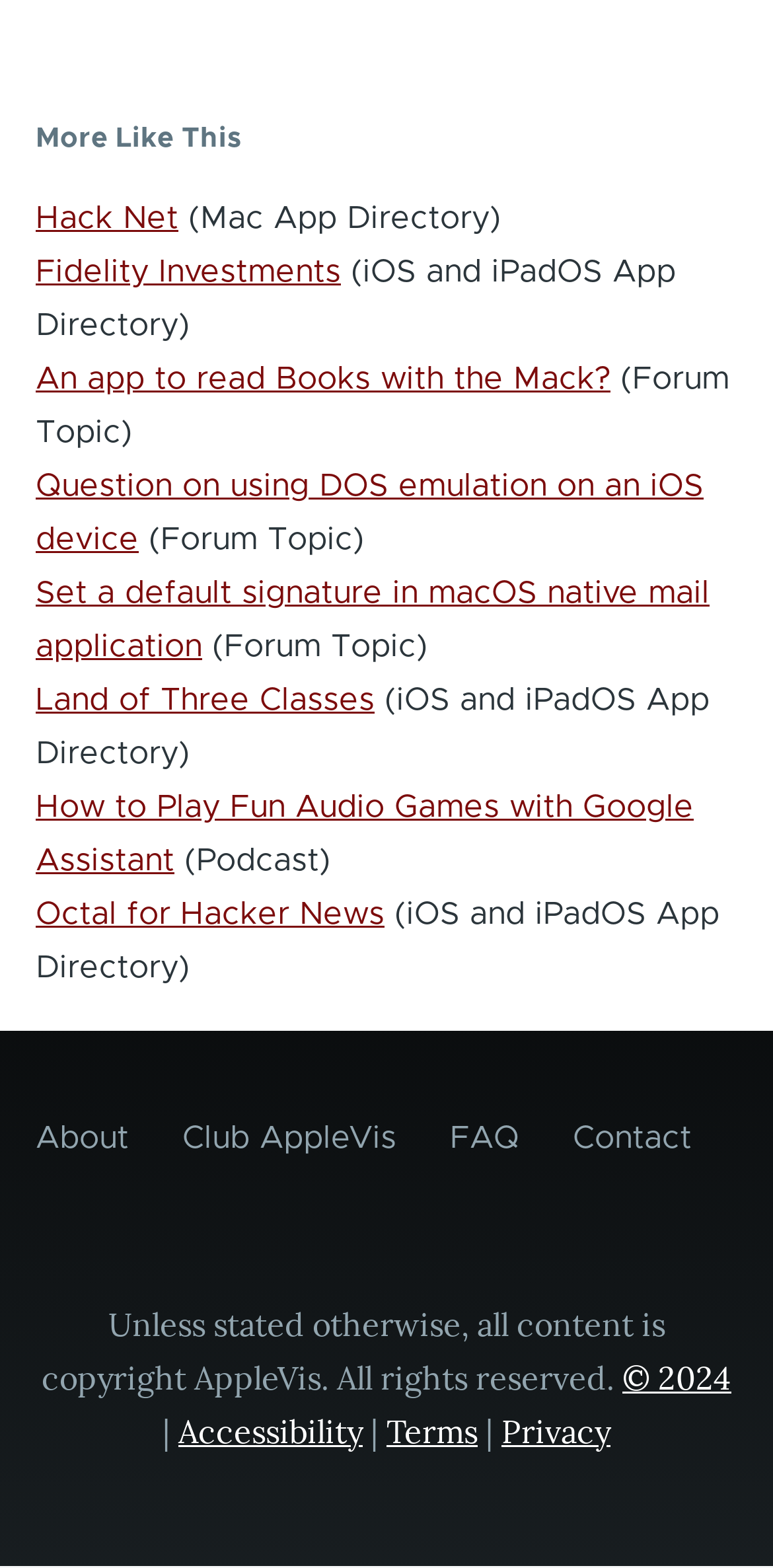Predict the bounding box of the UI element based on this description: "Octal for Hacker News".

[0.046, 0.573, 0.497, 0.593]